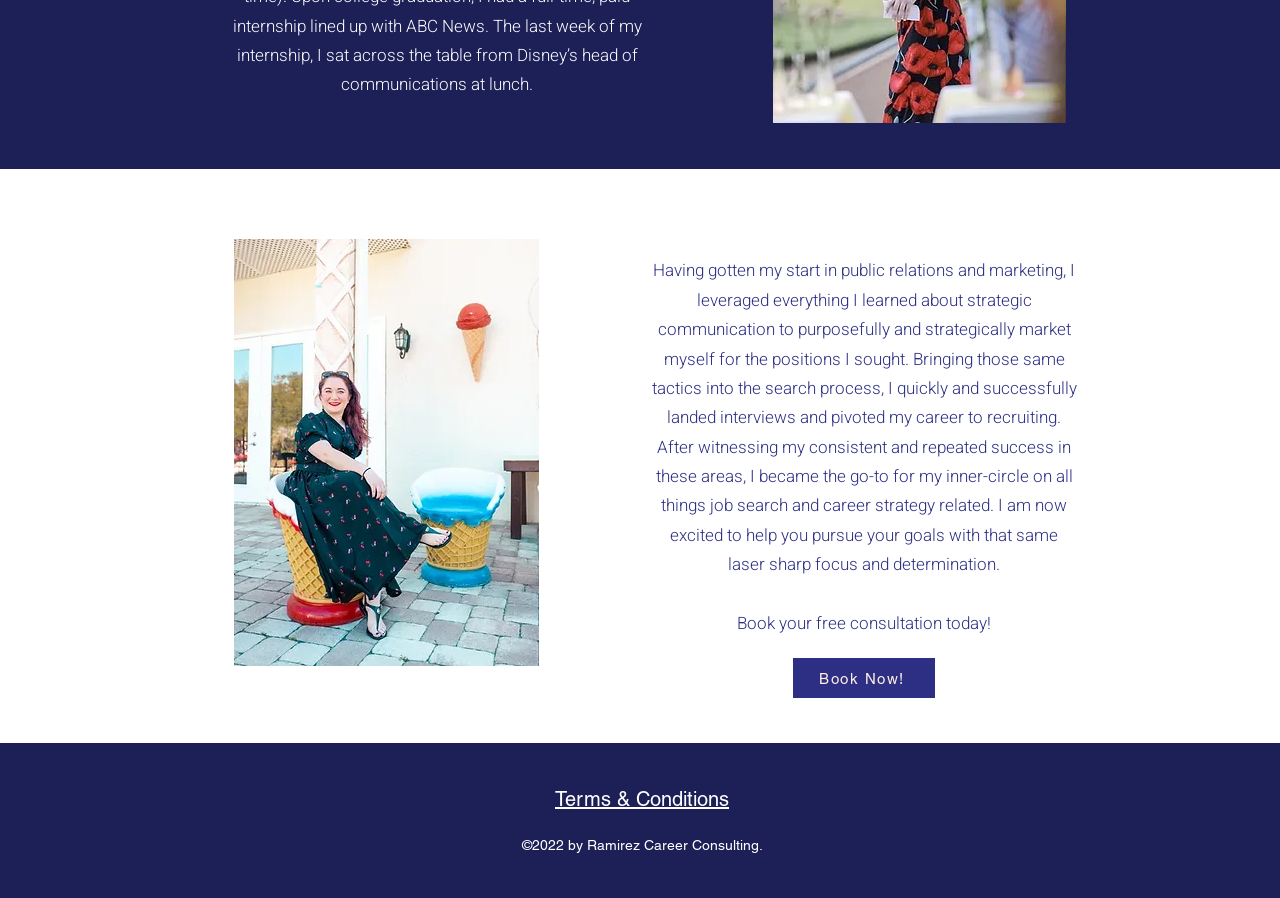Using the webpage screenshot, locate the HTML element that fits the following description and provide its bounding box: "Terms & Conditions".

[0.434, 0.877, 0.57, 0.904]